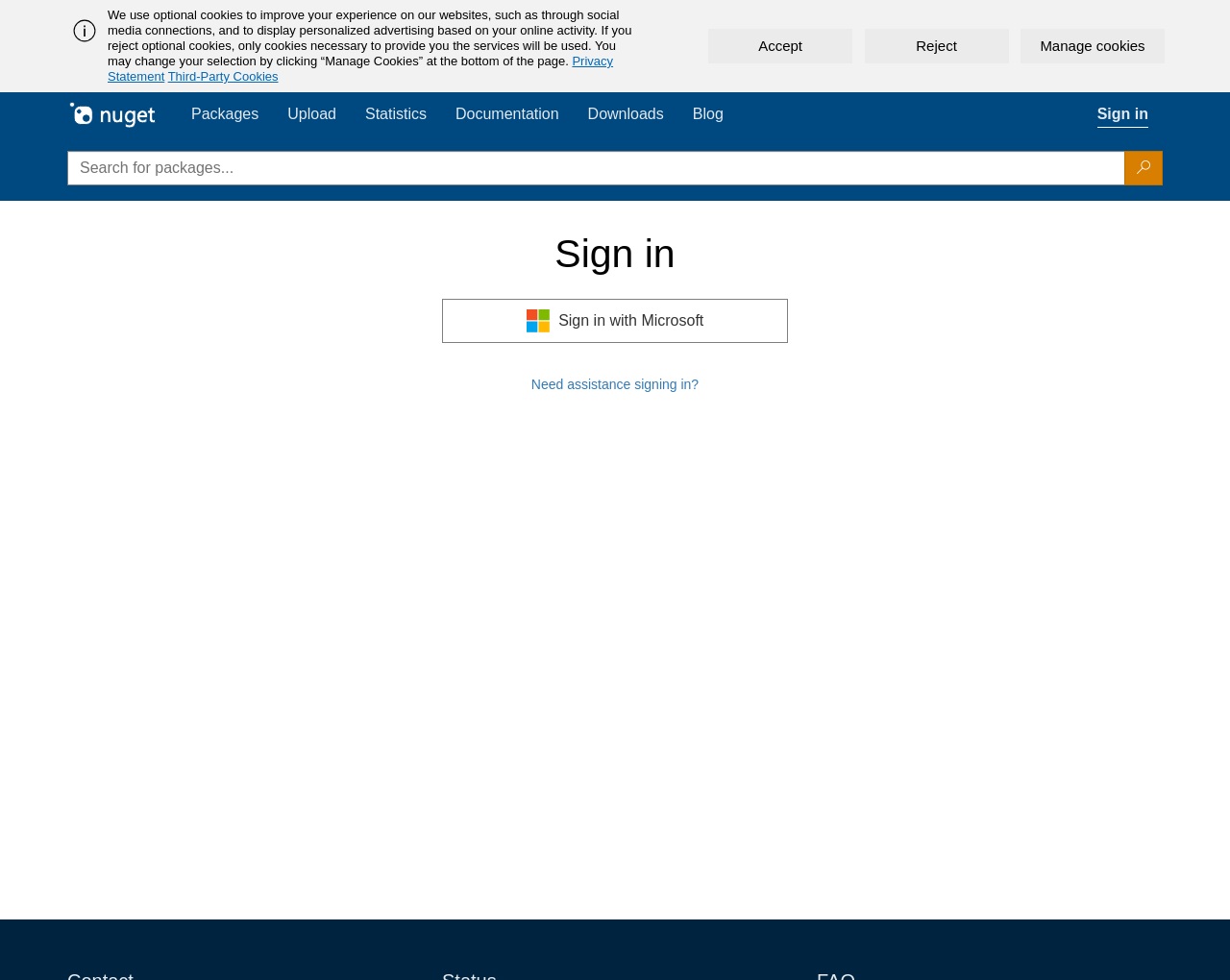Locate the bounding box coordinates of the element I should click to achieve the following instruction: "Sign in with Microsoft".

[0.359, 0.305, 0.641, 0.35]